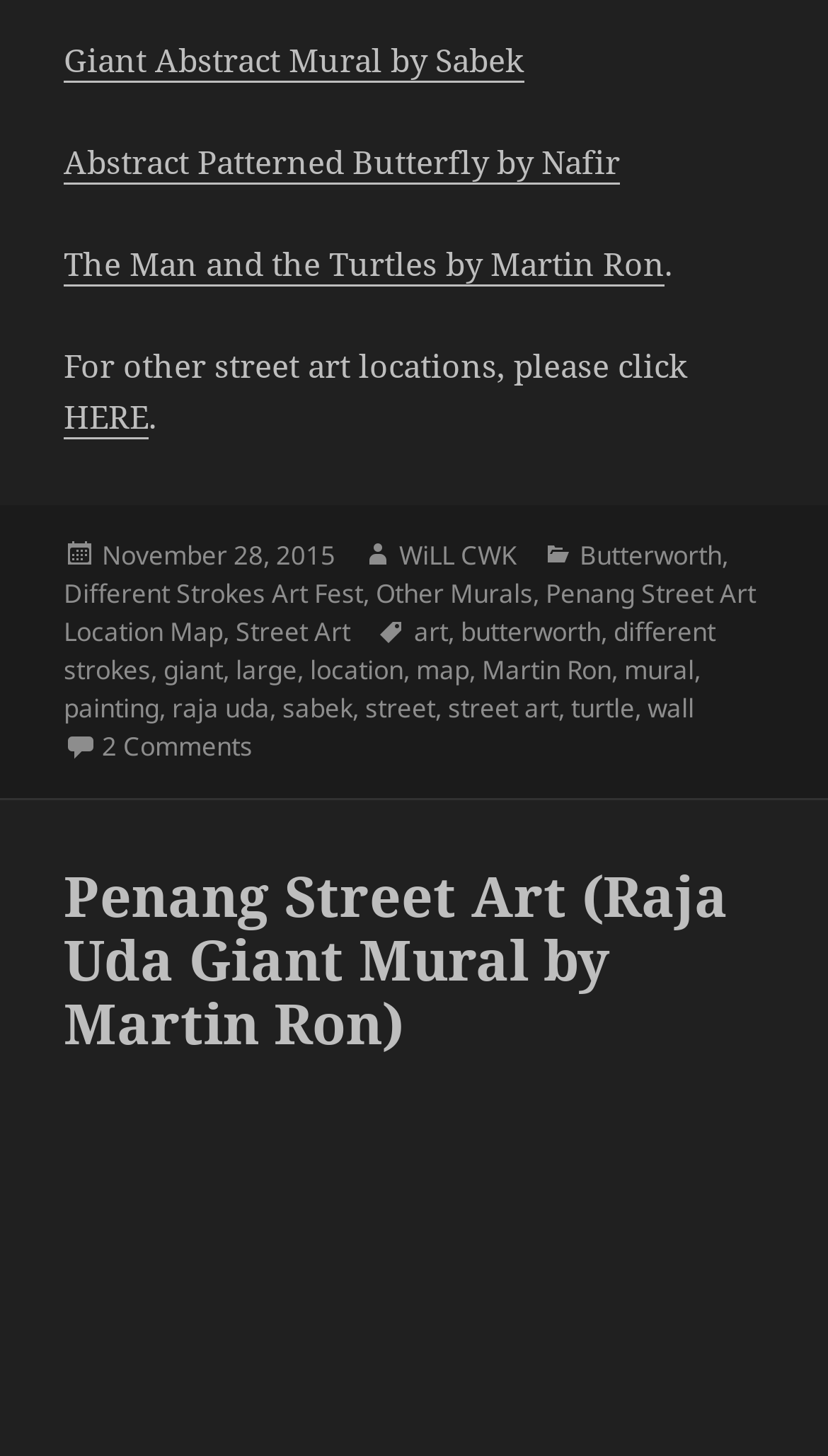Pinpoint the bounding box coordinates of the clickable element to carry out the following instruction: "View the Penang Street Art Location Map."

[0.077, 0.395, 0.913, 0.447]